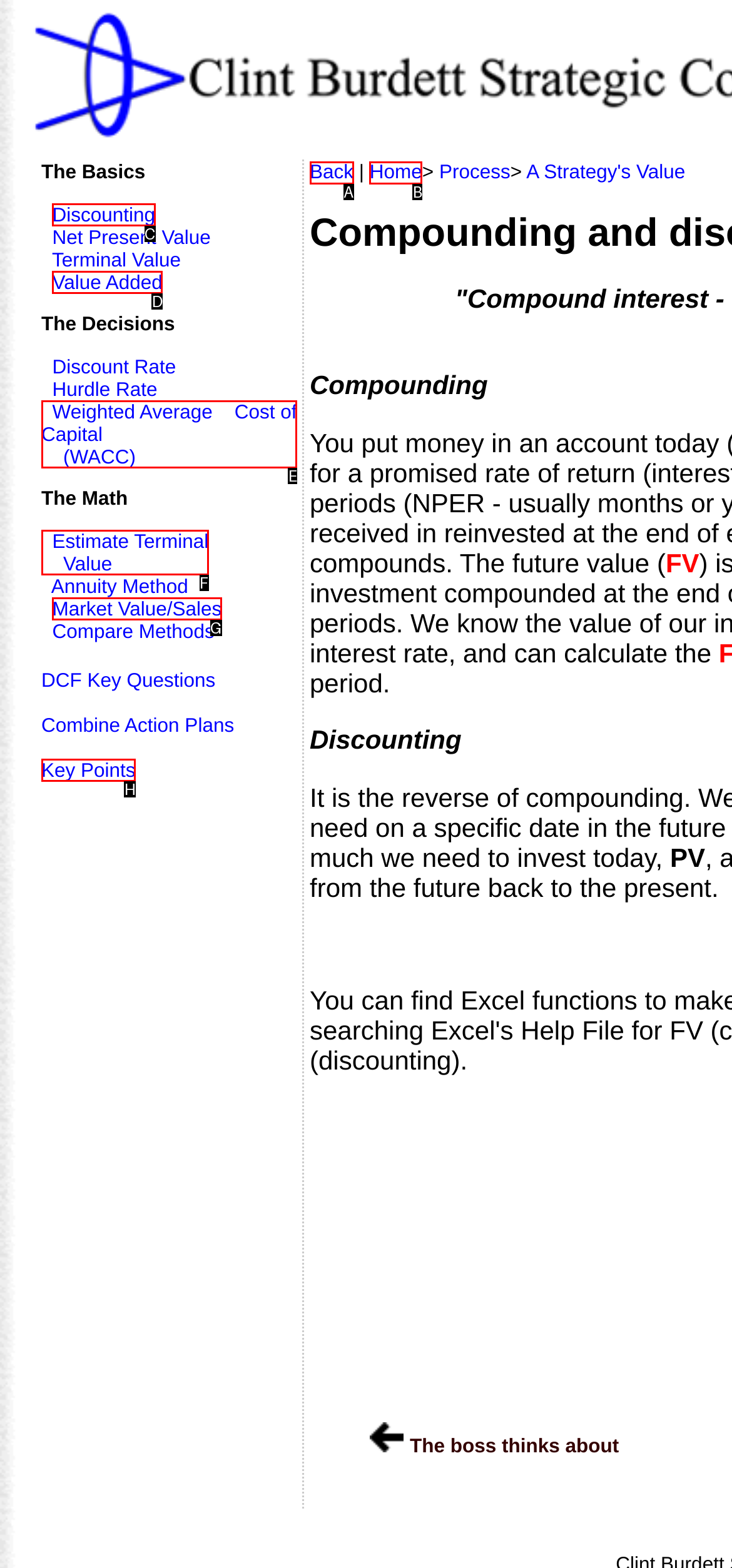Which option should be clicked to execute the following task: Click on Discounting? Respond with the letter of the selected option.

C